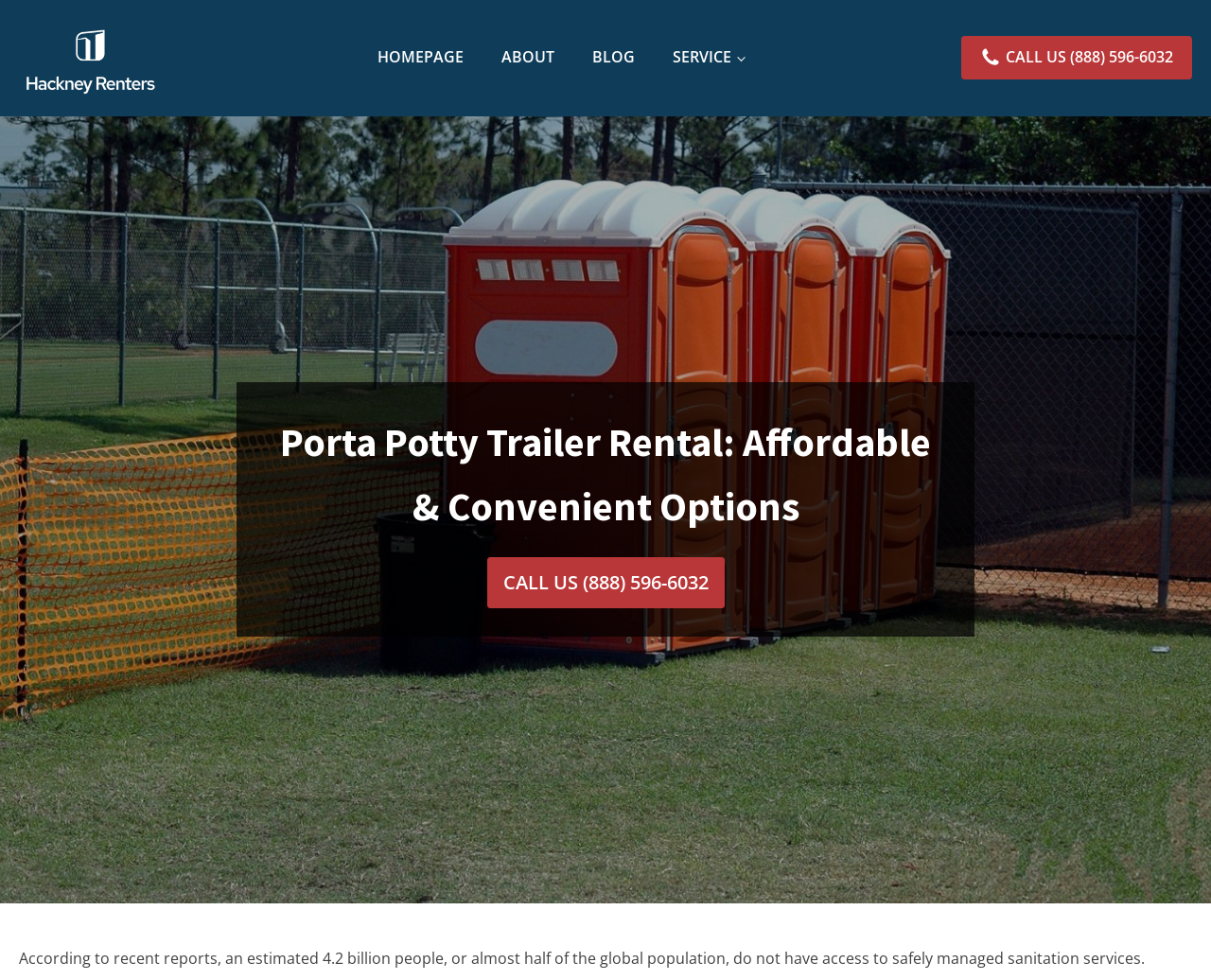Write an elaborate caption that captures the essence of the webpage.

The webpage is about Porta Potty Trailer Rentals, with a focus on luxury restrooms for events. At the top left, there is a logo image and a link to "HackneyRenters". Next to it, there is a navigation menu with links to "HOMEPAGE", "ABOUT", "BLOG", and "SERVICE". 

On the top right, there is a call-to-action link "CALL US (888) 596-6032" accompanied by a phone icon. Below the navigation menu, there is a heading that reads "Porta Potty Trailer Rental: Affordable & Convenient Options". 

Further down, there is another call-to-action link "CALL US (888) 596-6032". At the bottom of the page, there is a paragraph of text that discusses the importance of sanitation services, stating that an estimated 4.2 billion people lack access to safely managed sanitation services.